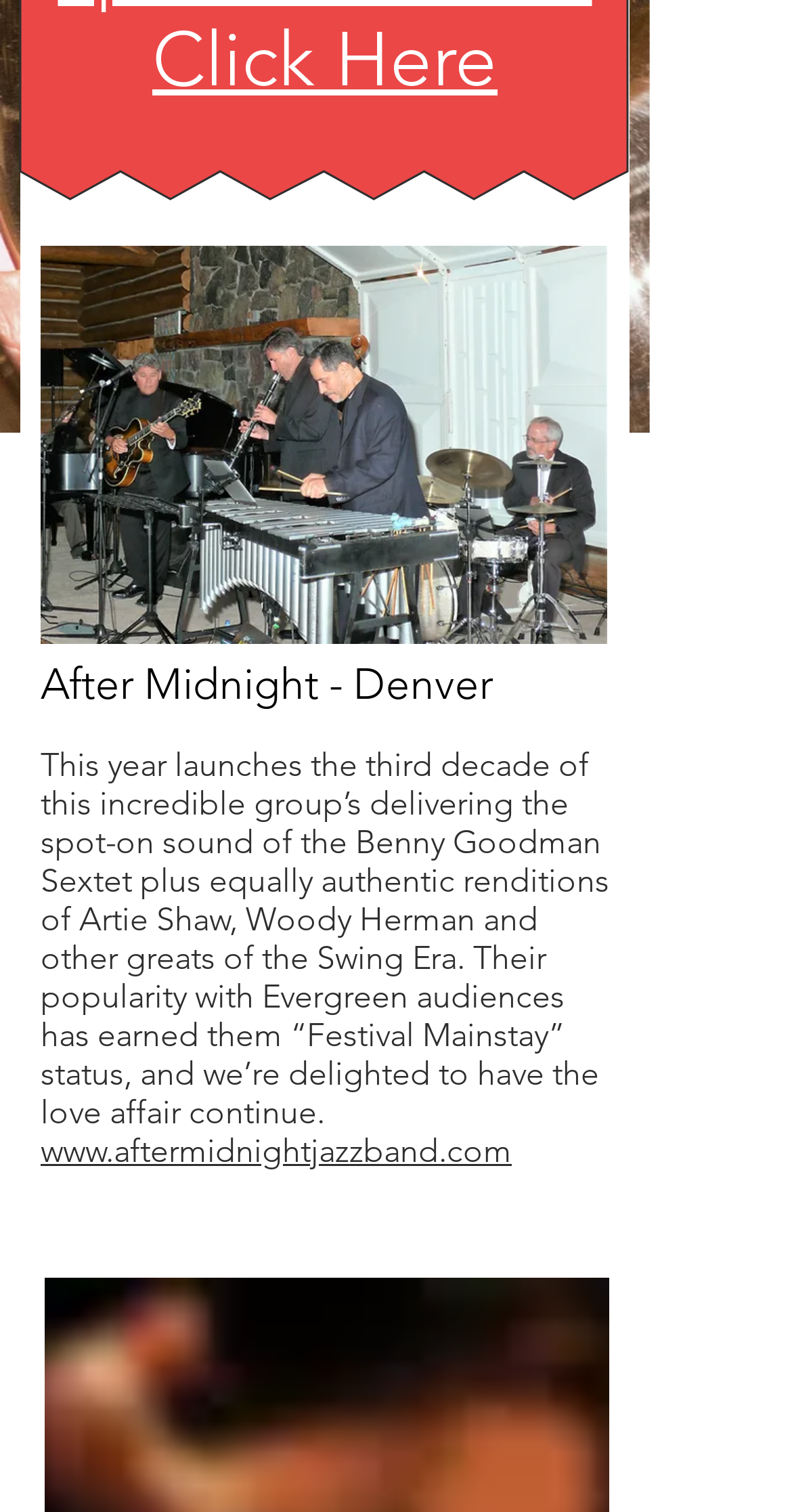Locate the bounding box of the UI element described in the following text: "www.aftermidnightjazzband.com".

[0.051, 0.748, 0.646, 0.774]